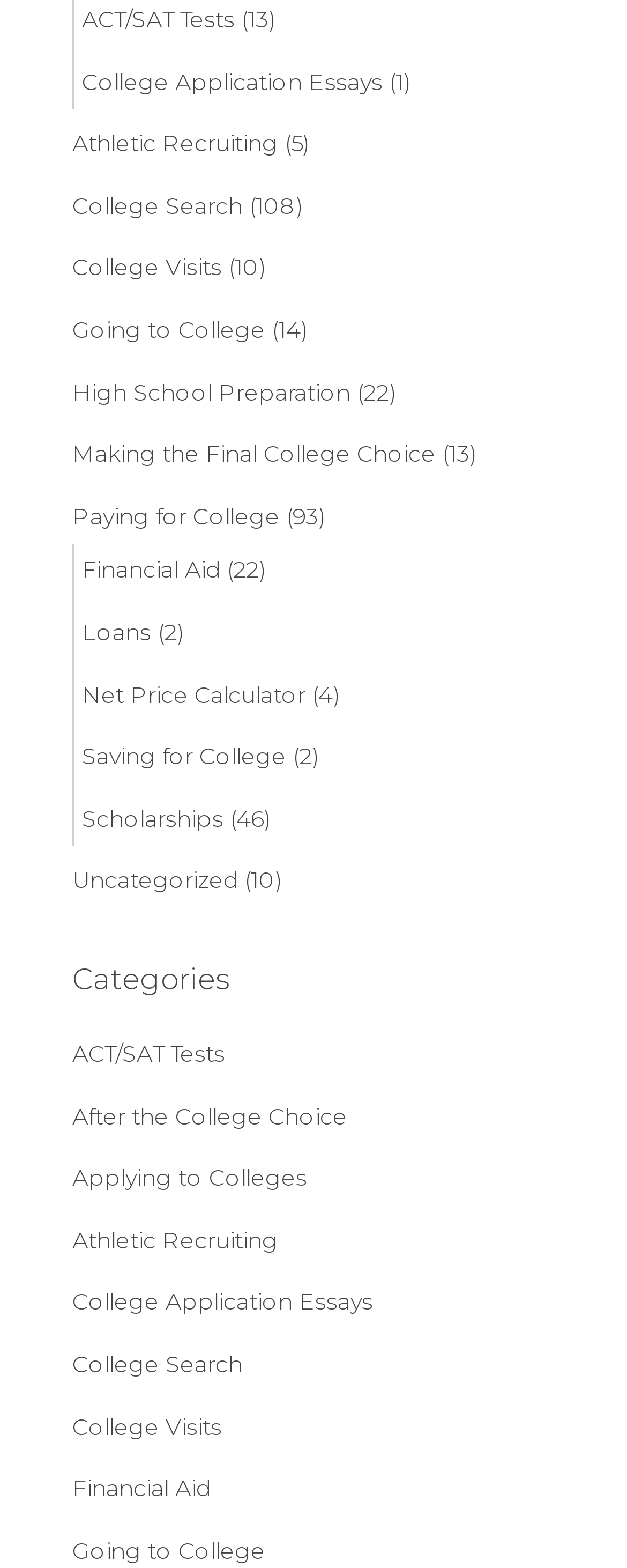Please identify the bounding box coordinates of the element that needs to be clicked to execute the following command: "Search for College Search". Provide the bounding box using four float numbers between 0 and 1, formatted as [left, top, right, bottom].

[0.115, 0.122, 0.387, 0.14]